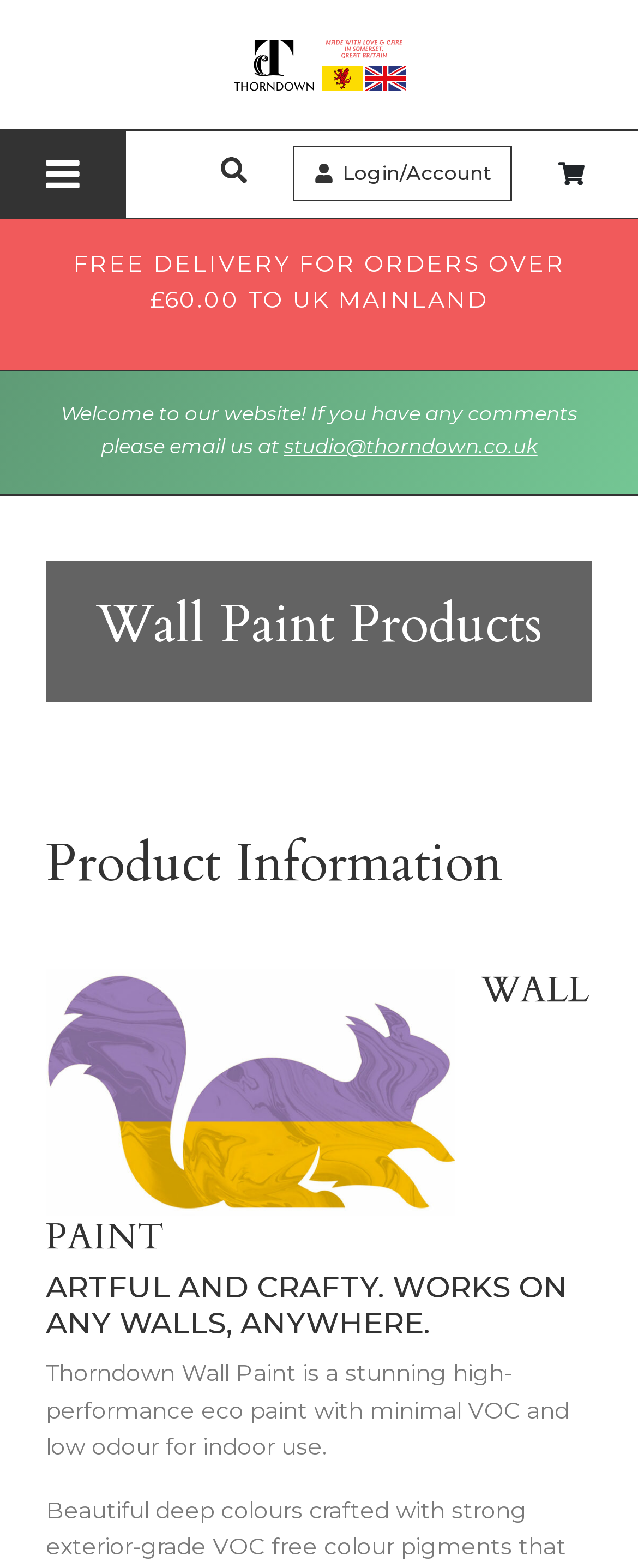Identify the bounding box coordinates for the UI element described as follows: 0. Use the format (top-left x, top-left y, bottom-right x, bottom-right y) and ensure all values are floating point numbers between 0 and 1.

[0.803, 0.096, 0.928, 0.119]